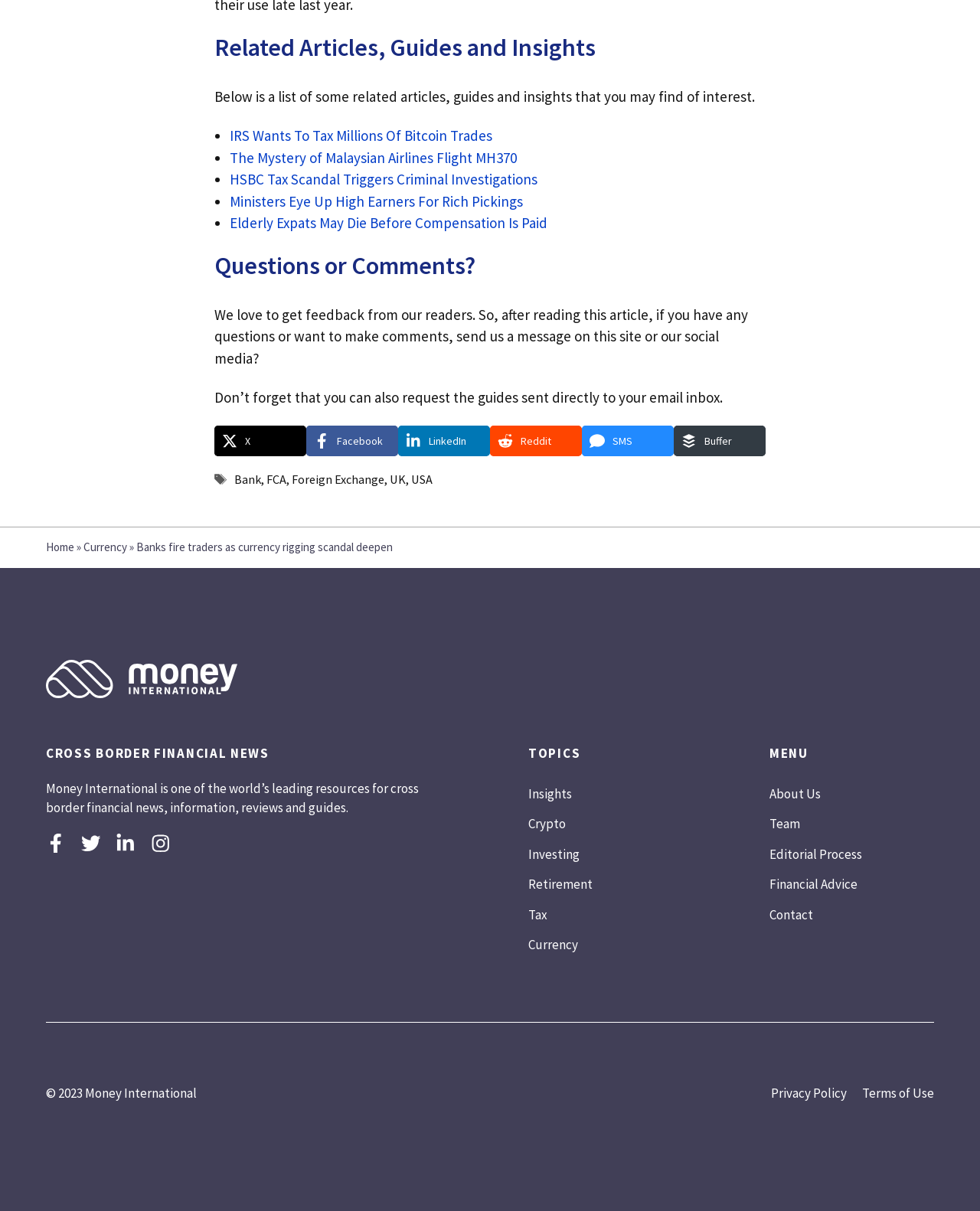Based on the visual content of the image, answer the question thoroughly: What are the topics listed under 'TOPICS'?

The topics listed under 'TOPICS' can be determined by reading the static text 'TOPICS' and the links located below it, which include Insights, Crypto, Investing, Retirement, Tax, and Currency.